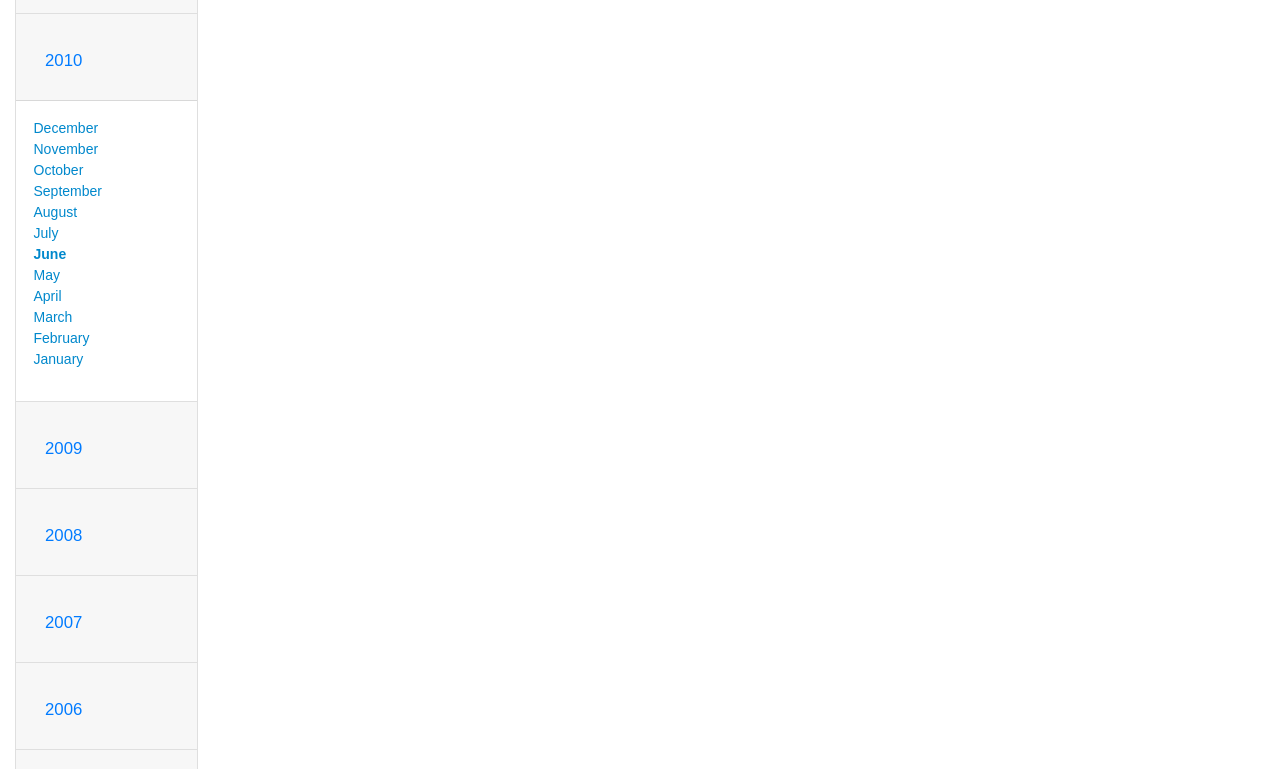How many months are listed under 2010? Using the information from the screenshot, answer with a single word or phrase.

12